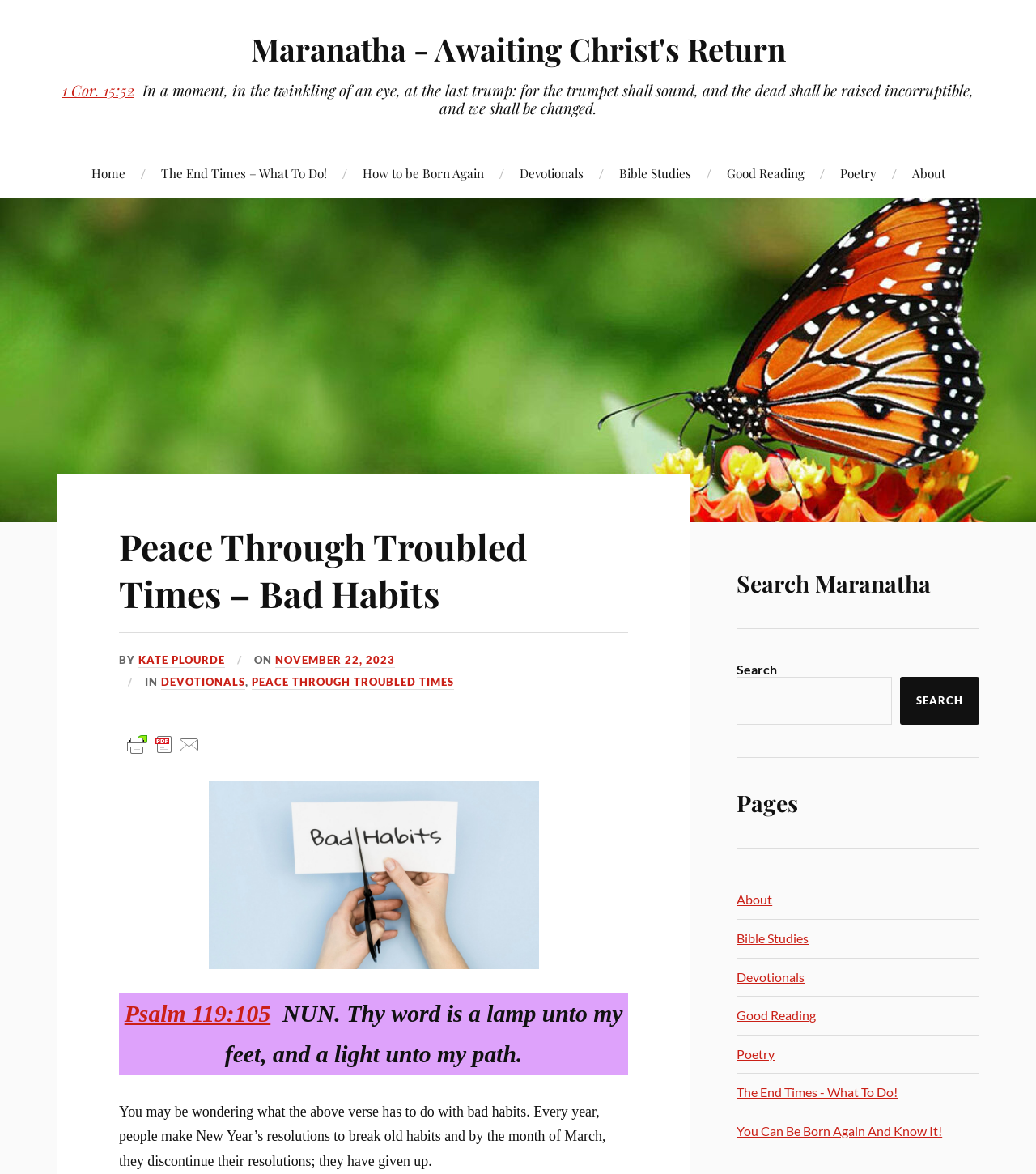Find the bounding box coordinates for the area that must be clicked to perform this action: "Click on the 'Home' link".

[0.088, 0.125, 0.121, 0.169]